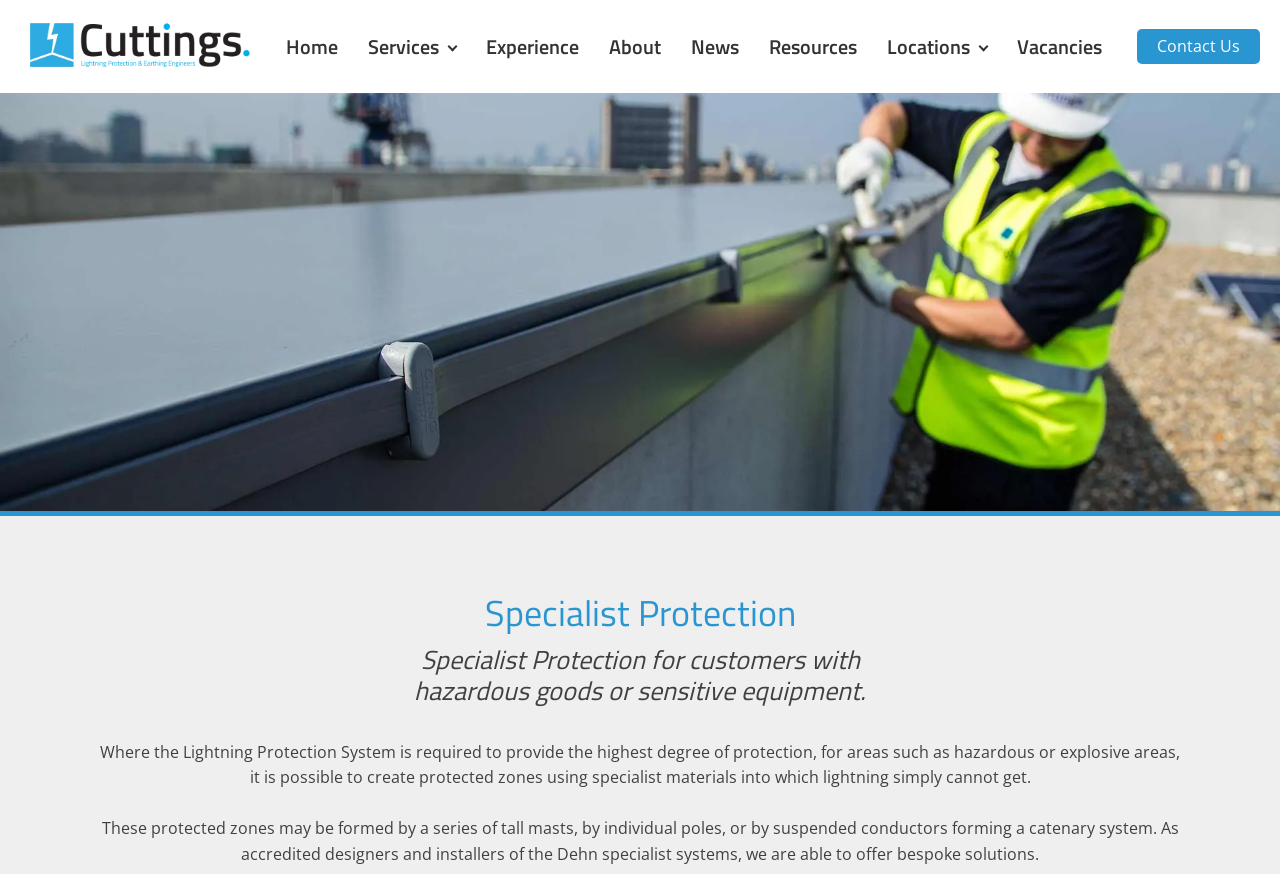Find the bounding box coordinates of the clickable area that will achieve the following instruction: "Click on Services".

[0.276, 0.023, 0.368, 0.083]